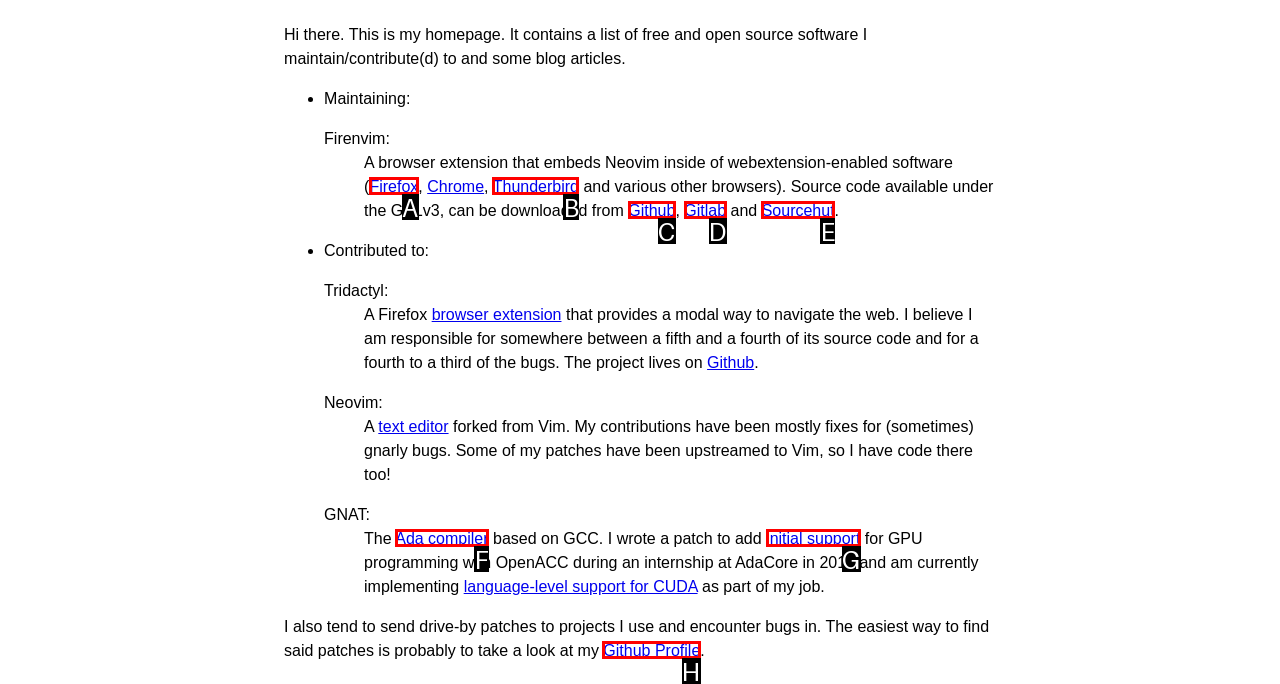Identify the letter of the option that should be selected to accomplish the following task: View Github Profile. Provide the letter directly.

H